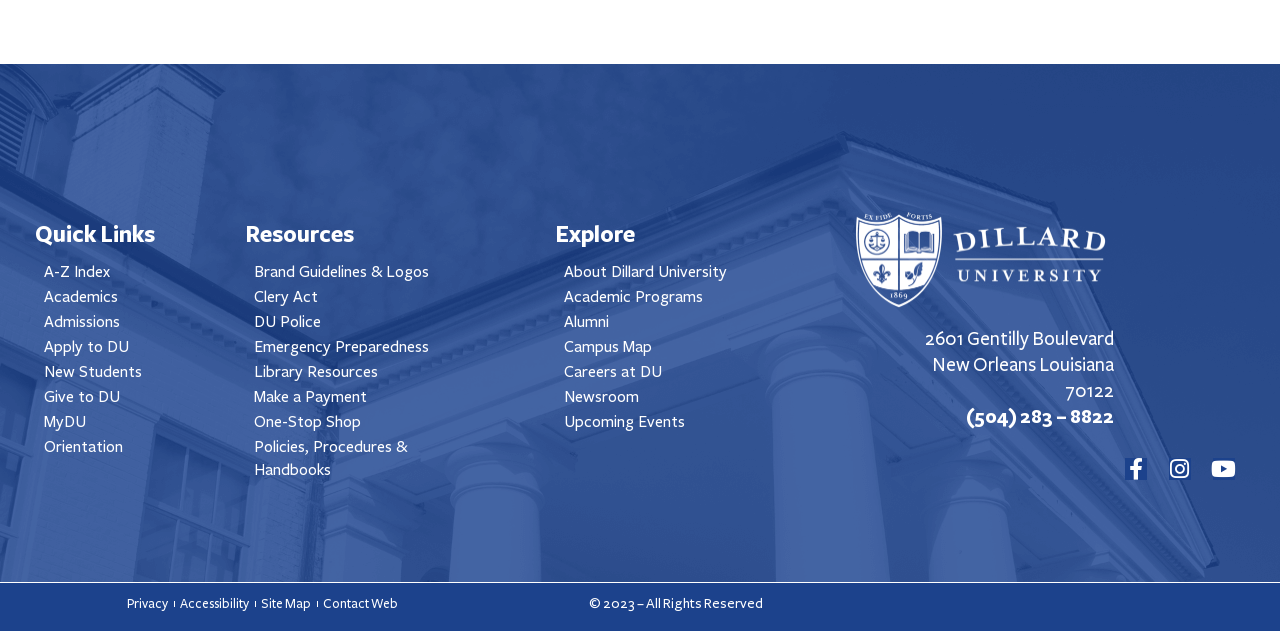Please identify the bounding box coordinates of the clickable element to fulfill the following instruction: "Check the Library Resources". The coordinates should be four float numbers between 0 and 1, i.e., [left, top, right, bottom].

[0.191, 0.567, 0.357, 0.607]